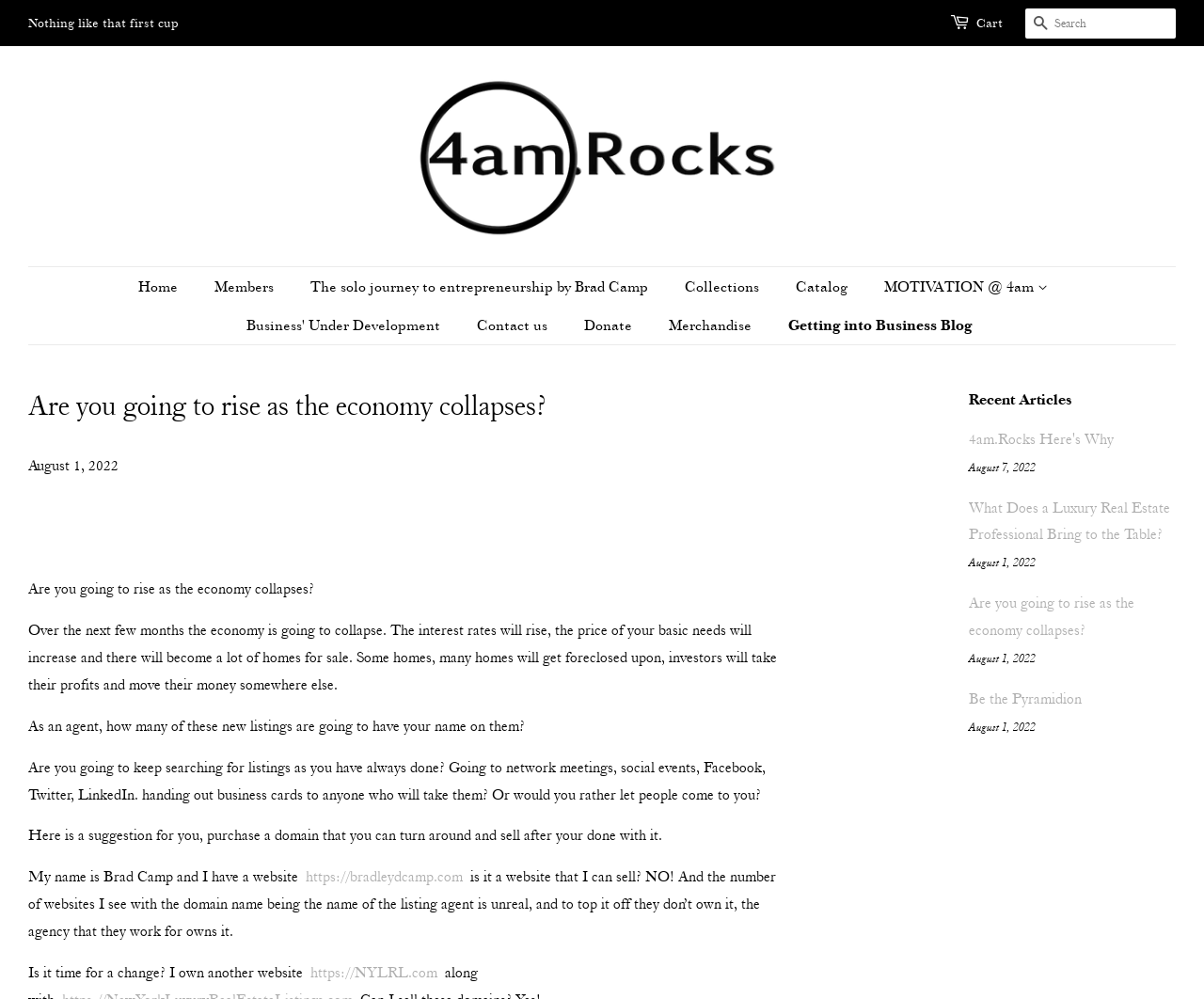Analyze the image and deliver a detailed answer to the question: How many recent articles are listed?

I counted the number of recent articles by looking at the Recent Articles section, where I saw 5 links with article titles and their corresponding publication dates. This suggests that there are 5 recent articles listed.